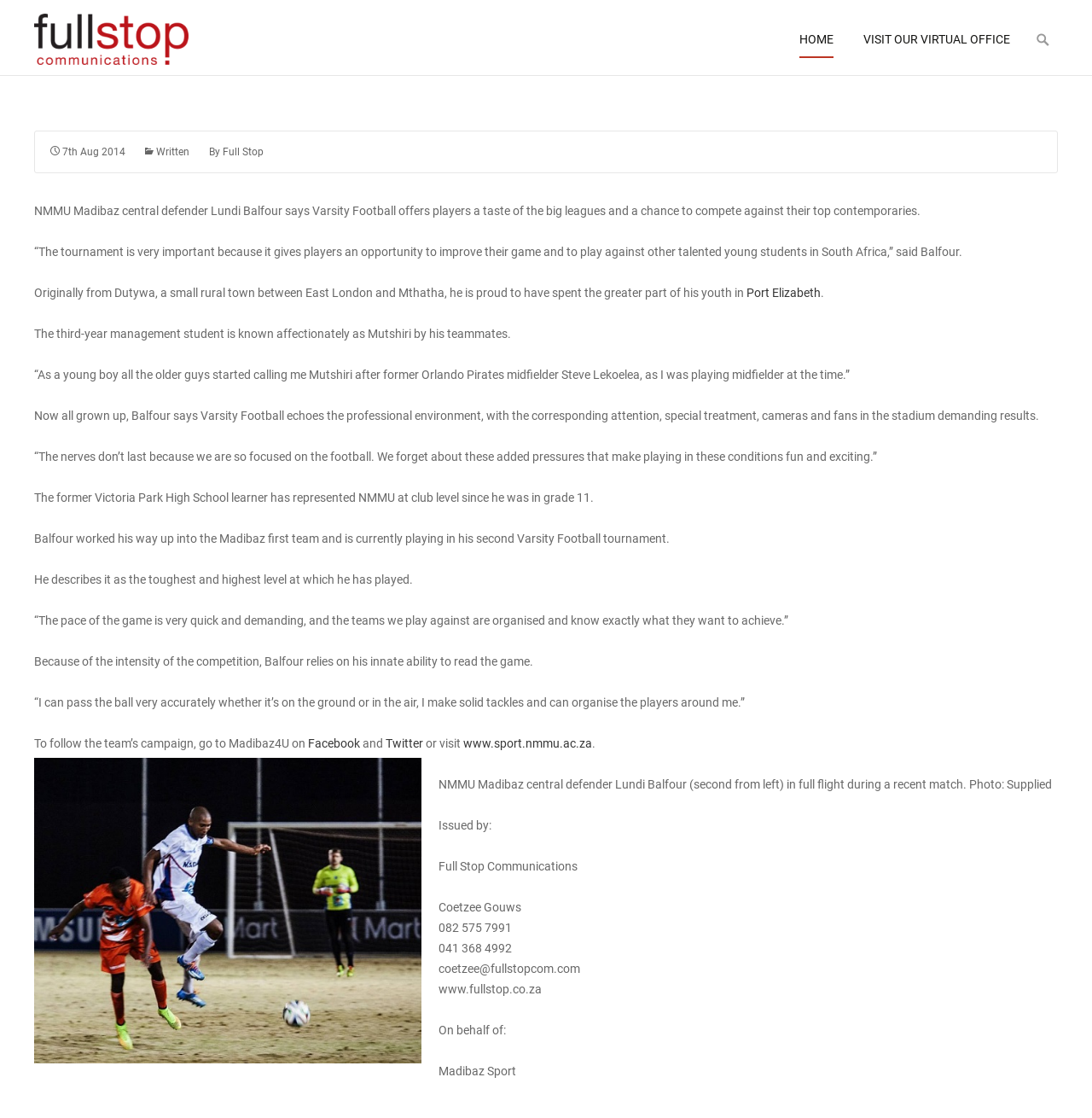Explain in detail what you observe on this webpage.

The webpage is about an article featuring Lundi Balfour, a central defender for NMMU Madibaz, and his experiences playing in the Varsity Football tournament. At the top of the page, there is a logo and a link to "Full Stop Communications" on the left, and a navigation menu with links to "HOME" and "VISIT OUR VIRTUAL OFFICE" on the right. A search bar is located at the top right corner of the page.

The main article is divided into several paragraphs, with a header section that includes a link to the date "7th Aug 2014" and a link to the author "Full Stop". The article describes Balfour's thoughts on the Varsity Football tournament, including its importance, the level of competition, and his own experiences playing in the tournament.

Throughout the article, there are several links to other pages, including "Port Elizabeth" and social media platforms like "Facebook" and "Twitter". There is also an image of Lundi Balfour in action during a match, with a caption describing the photo.

At the bottom of the page, there is a section with contact information, including phone numbers, an email address, and a website URL, for Coetzee Gouws of Full Stop Communications, who issued the press release on behalf of Madibaz Sport.